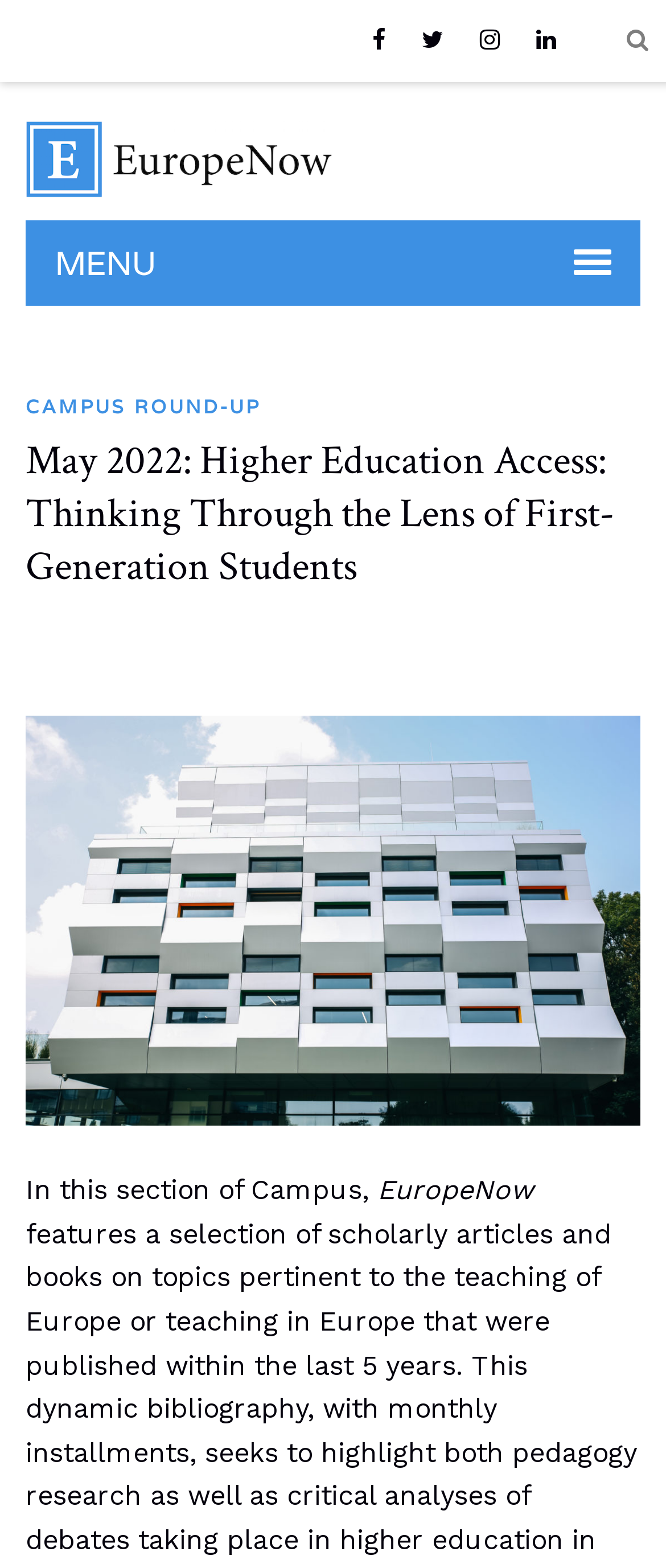Bounding box coordinates are specified in the format (top-left x, top-left y, bottom-right x, bottom-right y). All values are floating point numbers bounded between 0 and 1. Please provide the bounding box coordinate of the region this sentence describes: Campus Round-Up

[0.038, 0.254, 0.399, 0.266]